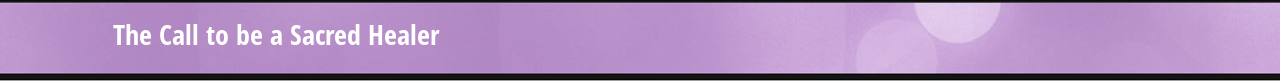What is the purpose of the title?
Give a single word or phrase as your answer by examining the image.

To invite viewers